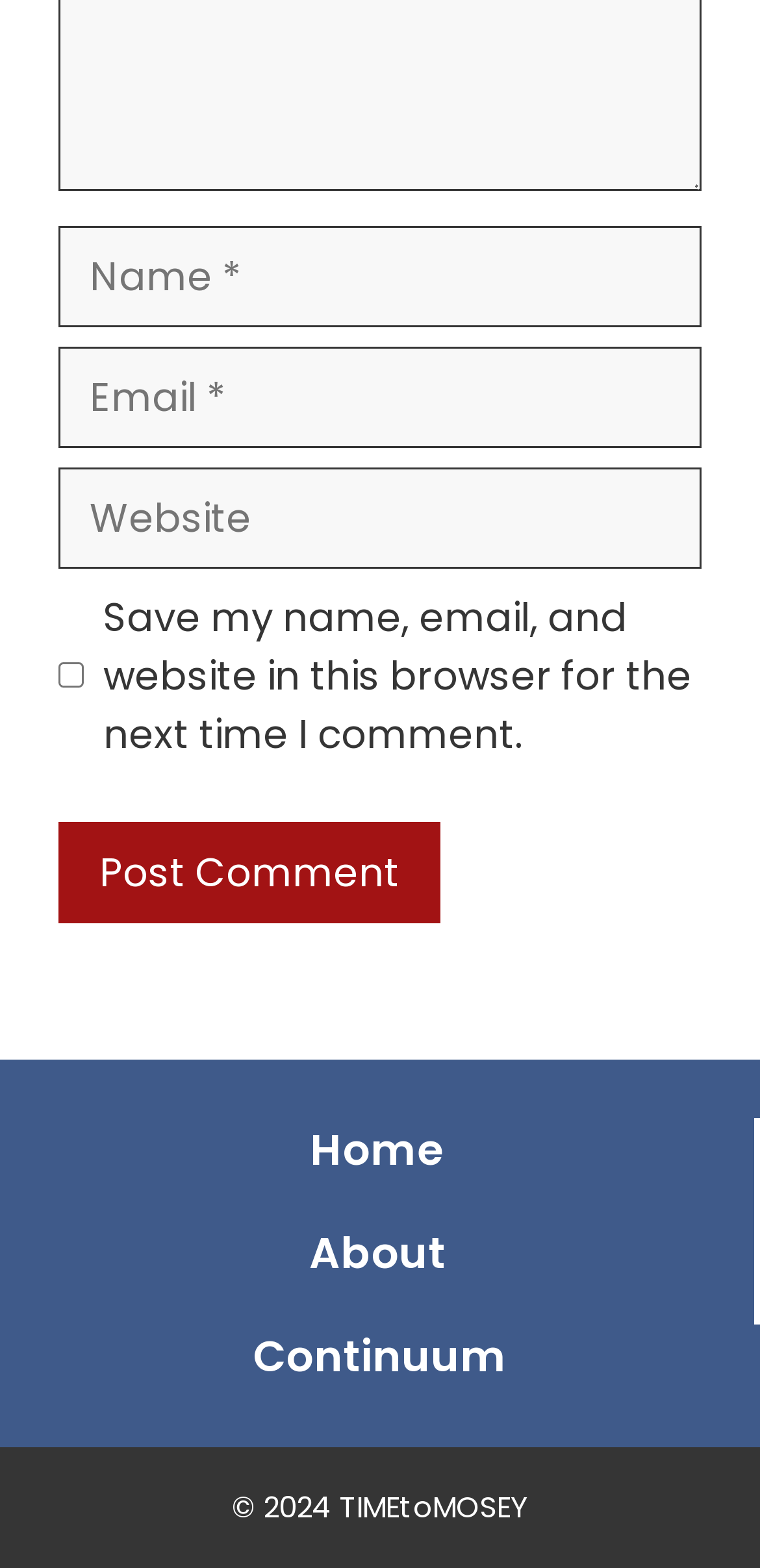Locate the bounding box coordinates of the area that needs to be clicked to fulfill the following instruction: "Click the Post Comment button". The coordinates should be in the format of four float numbers between 0 and 1, namely [left, top, right, bottom].

[0.077, 0.524, 0.579, 0.588]